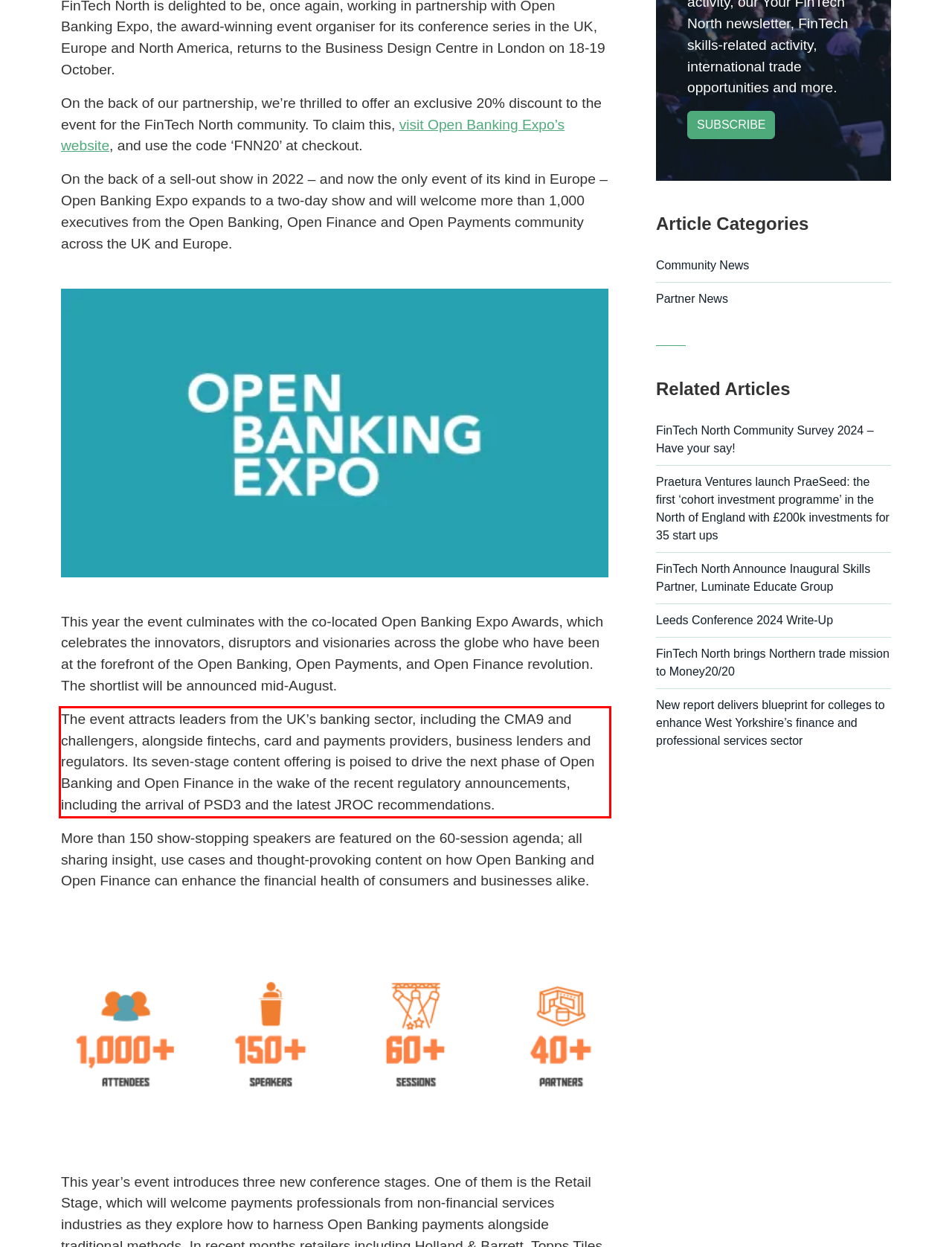You are provided with a webpage screenshot that includes a red rectangle bounding box. Extract the text content from within the bounding box using OCR.

The event attracts leaders from the UK’s banking sector, including the CMA9 and challengers, alongside fintechs, card and payments providers, business lenders and regulators. Its seven-stage content offering is poised to drive the next phase of Open Banking and Open Finance in the wake of the recent regulatory announcements, including the arrival of PSD3 and the latest JROC recommendations.